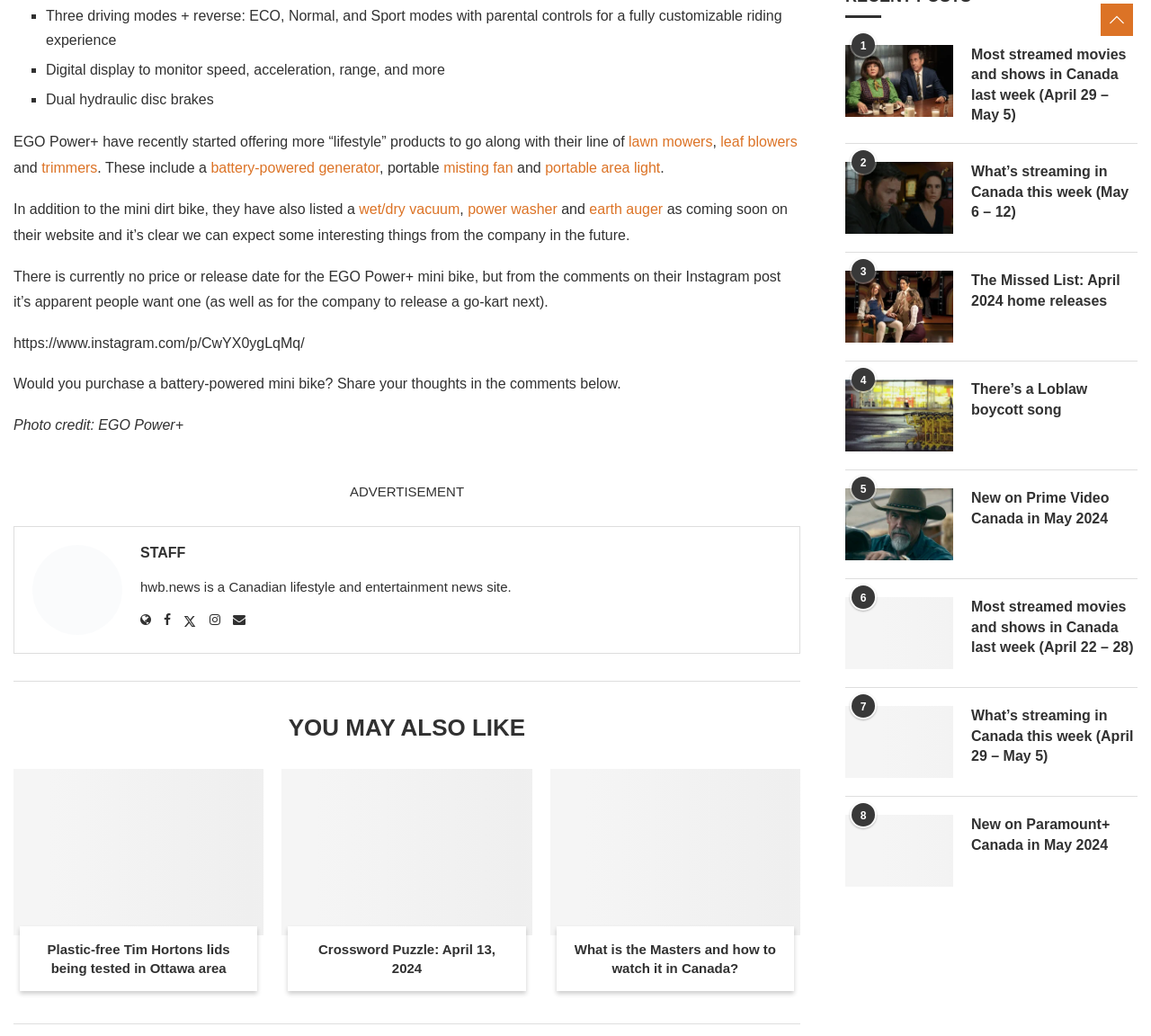Please identify the bounding box coordinates of where to click in order to follow the instruction: "Read about the Masters and how to watch it in Canada".

[0.478, 0.742, 0.695, 0.903]